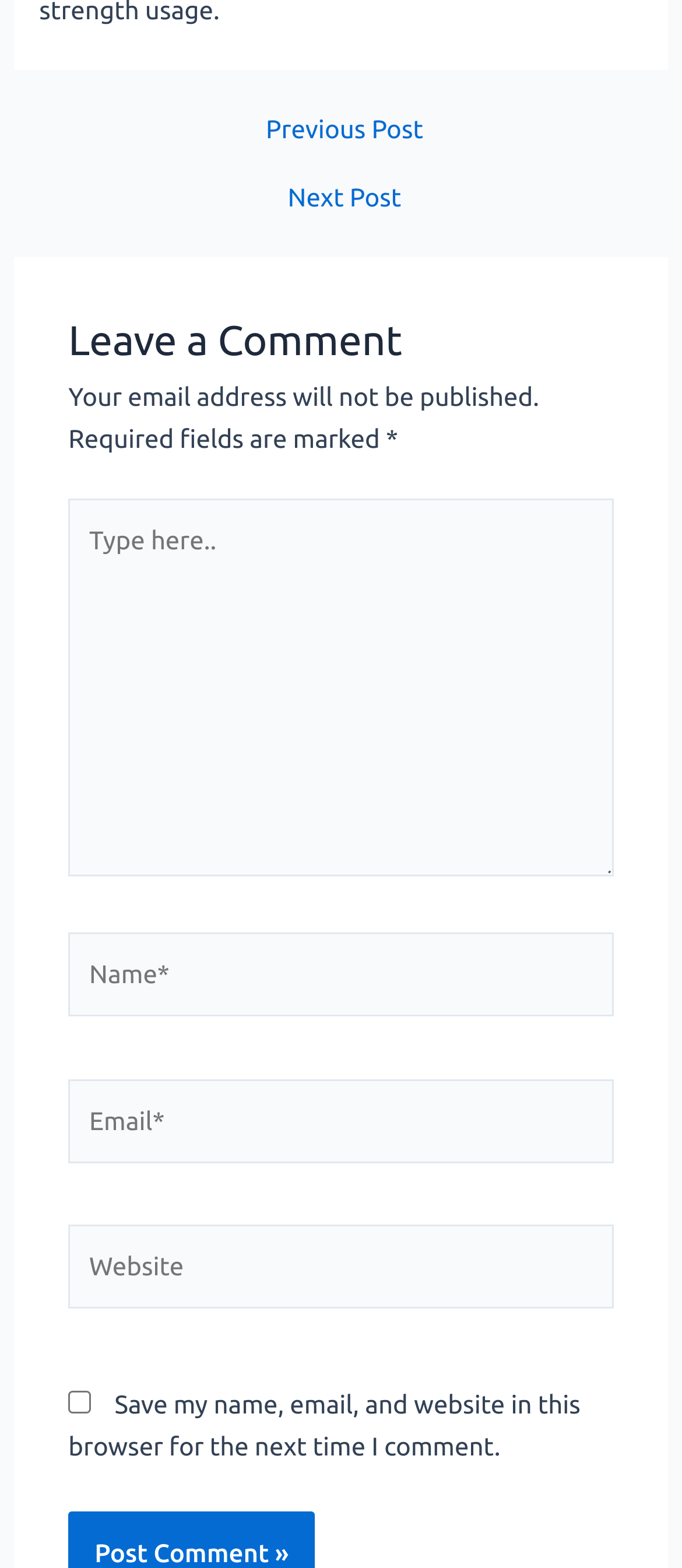What is the purpose of the 'Leave a Comment' section?
Please provide a comprehensive answer based on the visual information in the image.

The 'Leave a Comment' section is a form that allows users to input their name, email, website, and comment. The presence of required fields marked with an asterisk (*) and the 'Type here..' placeholder text in the comment box suggest that this section is intended for users to leave a comment.